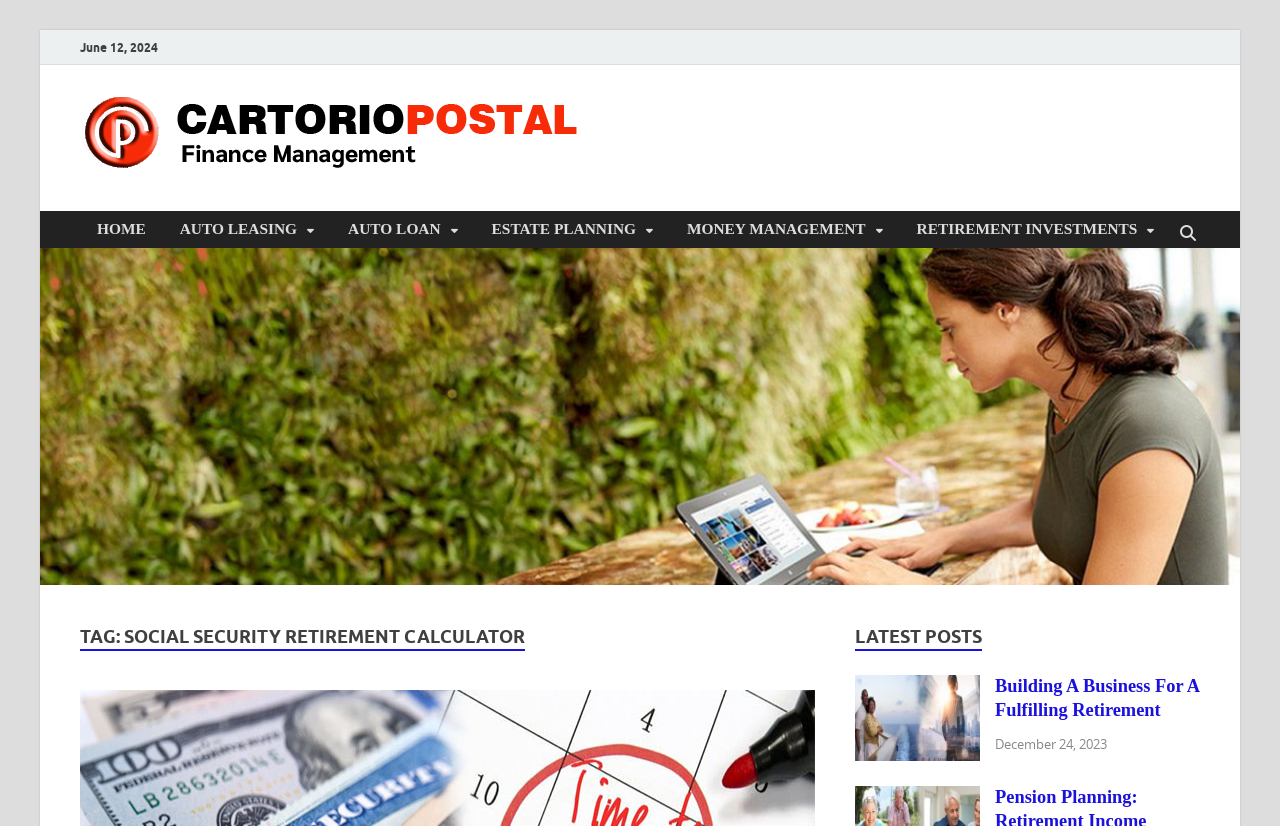What is the date of the latest post?
Identify the answer in the screenshot and reply with a single word or phrase.

December 24, 2023